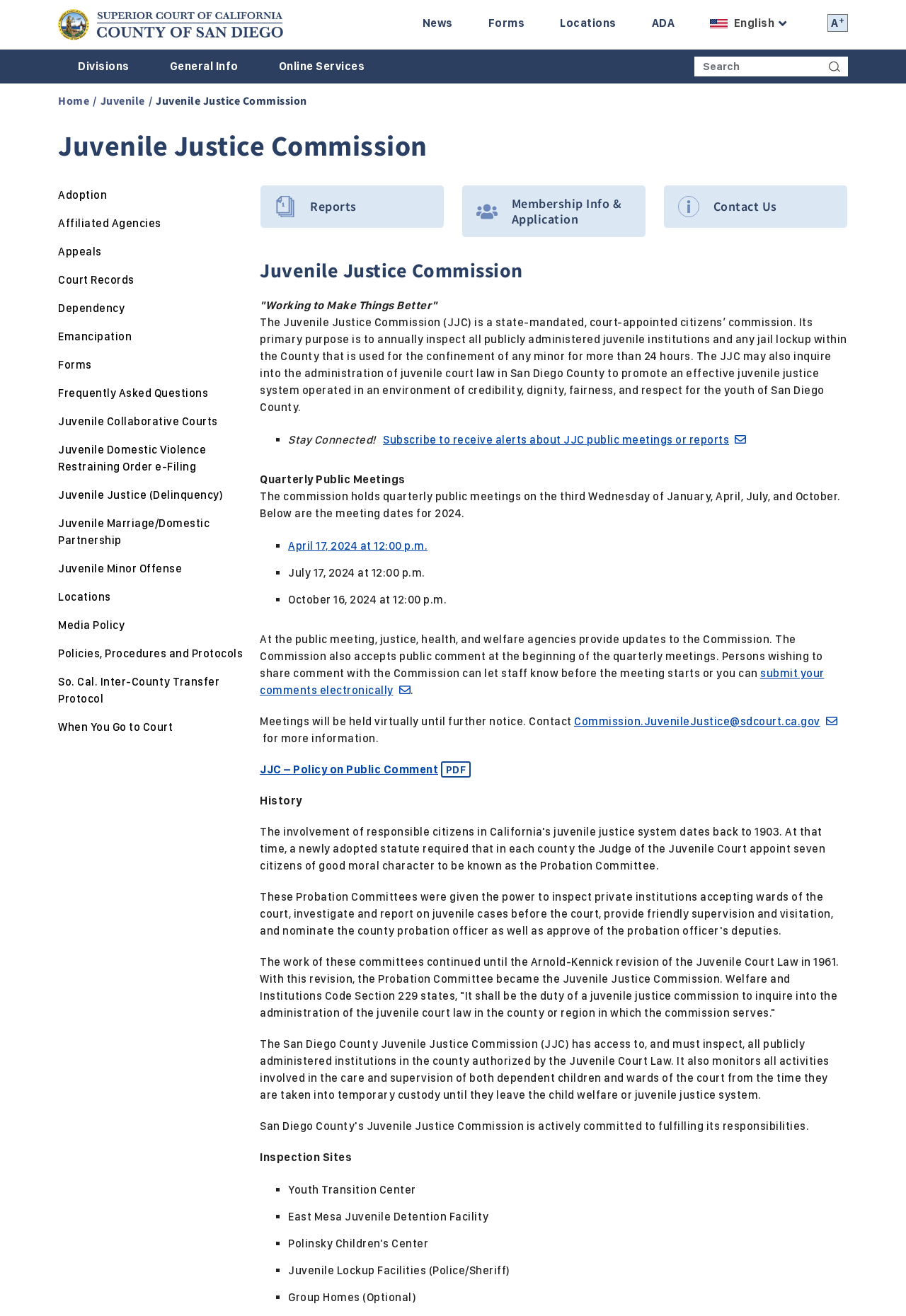Find and indicate the bounding box coordinates of the region you should select to follow the given instruction: "View the Reports".

[0.303, 0.149, 0.393, 0.165]